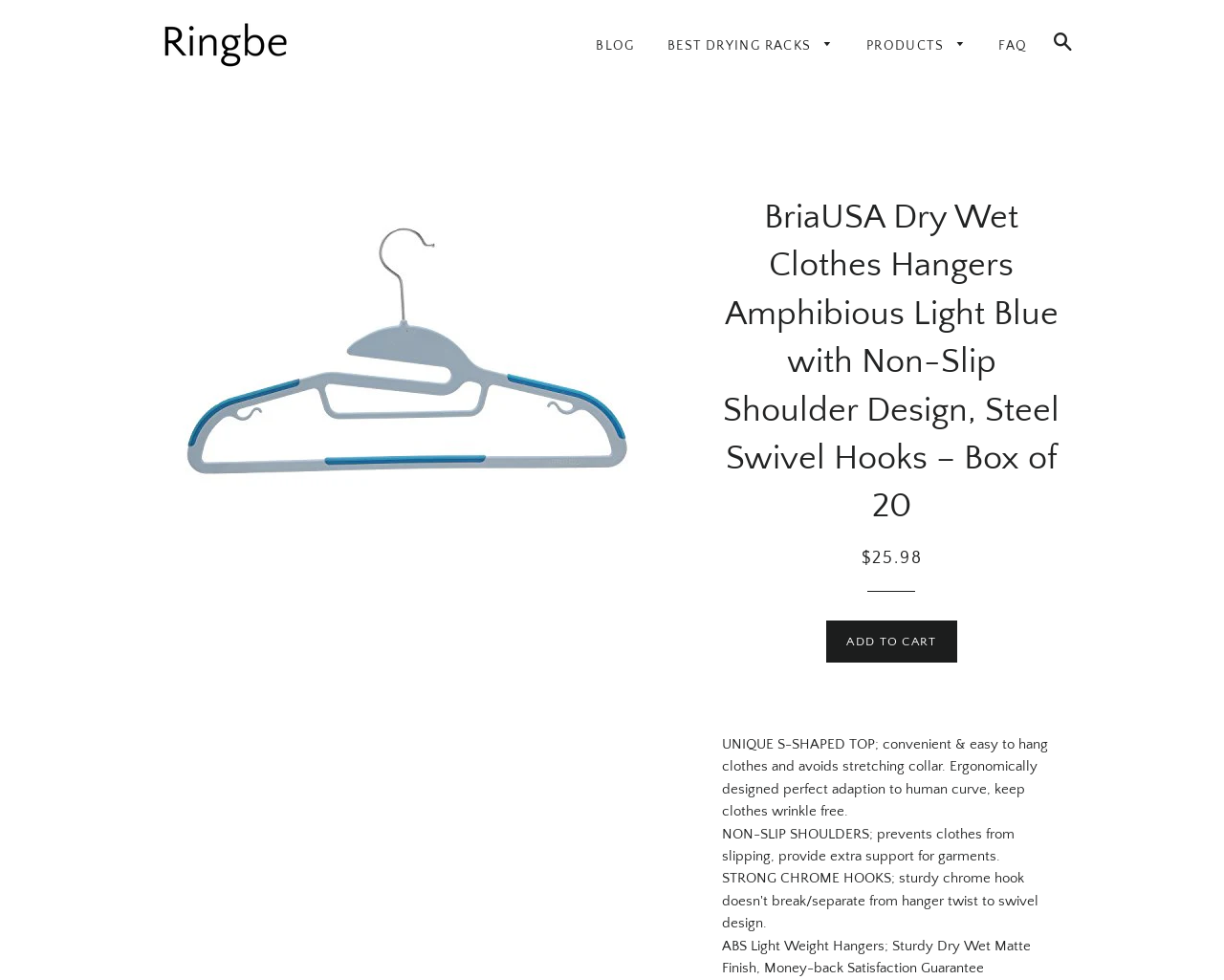What is the color of the product?
Can you give a detailed and elaborate answer to the question?

I determined the answer by looking at the image of the product, which is described as 'BriaUSA Dry Wet Clothes Hangers Amphibious Light Blue with Non-Slip Shoulder Design, Steel Swivel Hooks – Box of 20'. The image is located at coordinates [0.139, 0.153, 0.529, 0.641] and is accompanied by a heading with the same description. The color 'Light Blue' is mentioned in the heading, which suggests that it is the color of the product.